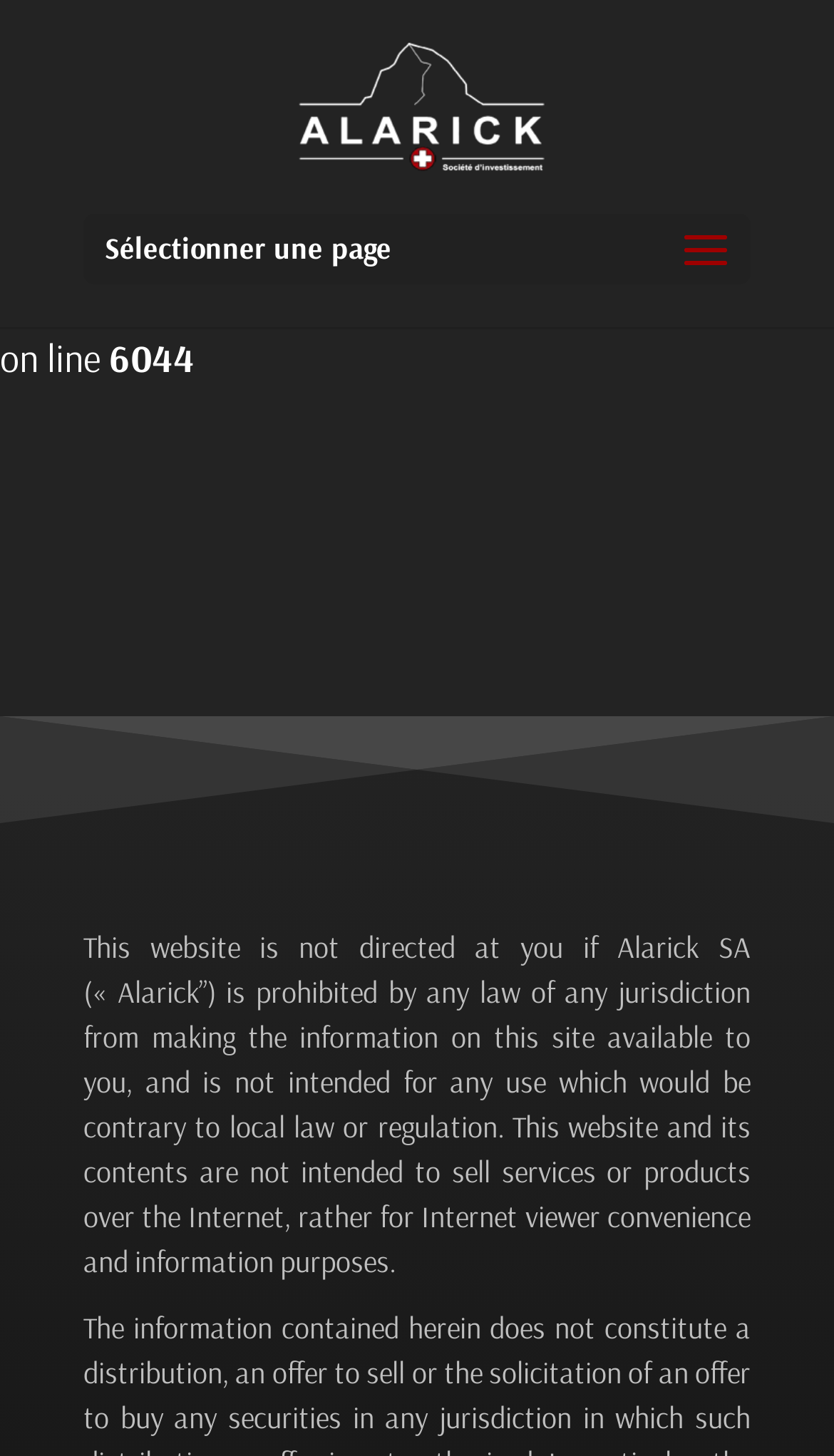Give a detailed account of the webpage.

The webpage is titled "DISCLAIMER | Alarick" and appears to be a disclaimer or terms of use page. At the top, there is a warning message that spans almost the entire width of the page, stating "Warning: 'continue' targeting switch is equivalent to 'break'. Did you mean to use 'continue 2'?" followed by "on line 6044" on the same line, slightly indented.

Below this warning message, there is a link to "Alarick" with an accompanying image of the same name, positioned near the top center of the page. To the left of this link, there is a static text "Sélectionner une page" (which translates to "Select a page").

The main content of the page is a lengthy heading that occupies most of the page's width and height, starting from the top center and extending to the bottom right. This heading provides a disclaimer statement, explaining that the website is not directed at certain individuals and is not intended for use contrary to local laws or regulations. The statement also clarifies that the website is for informational purposes only and does not aim to sell services or products over the internet.